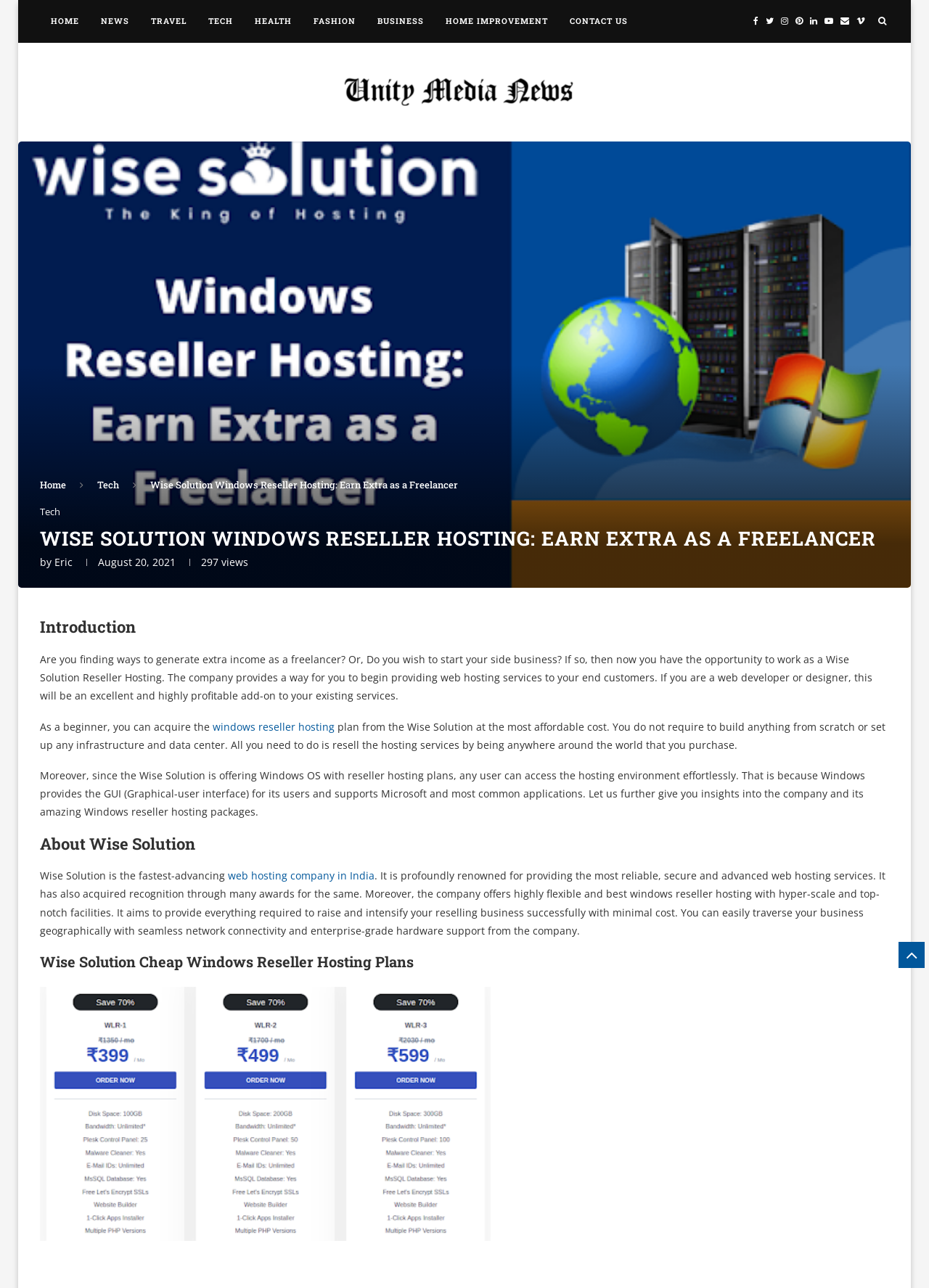Provide the bounding box coordinates, formatted as (top-left x, top-left y, bottom-right x, bottom-right y), with all values being floating point numbers between 0 and 1. Identify the bounding box of the UI element that matches the description: web hosting company in India

[0.245, 0.674, 0.403, 0.685]